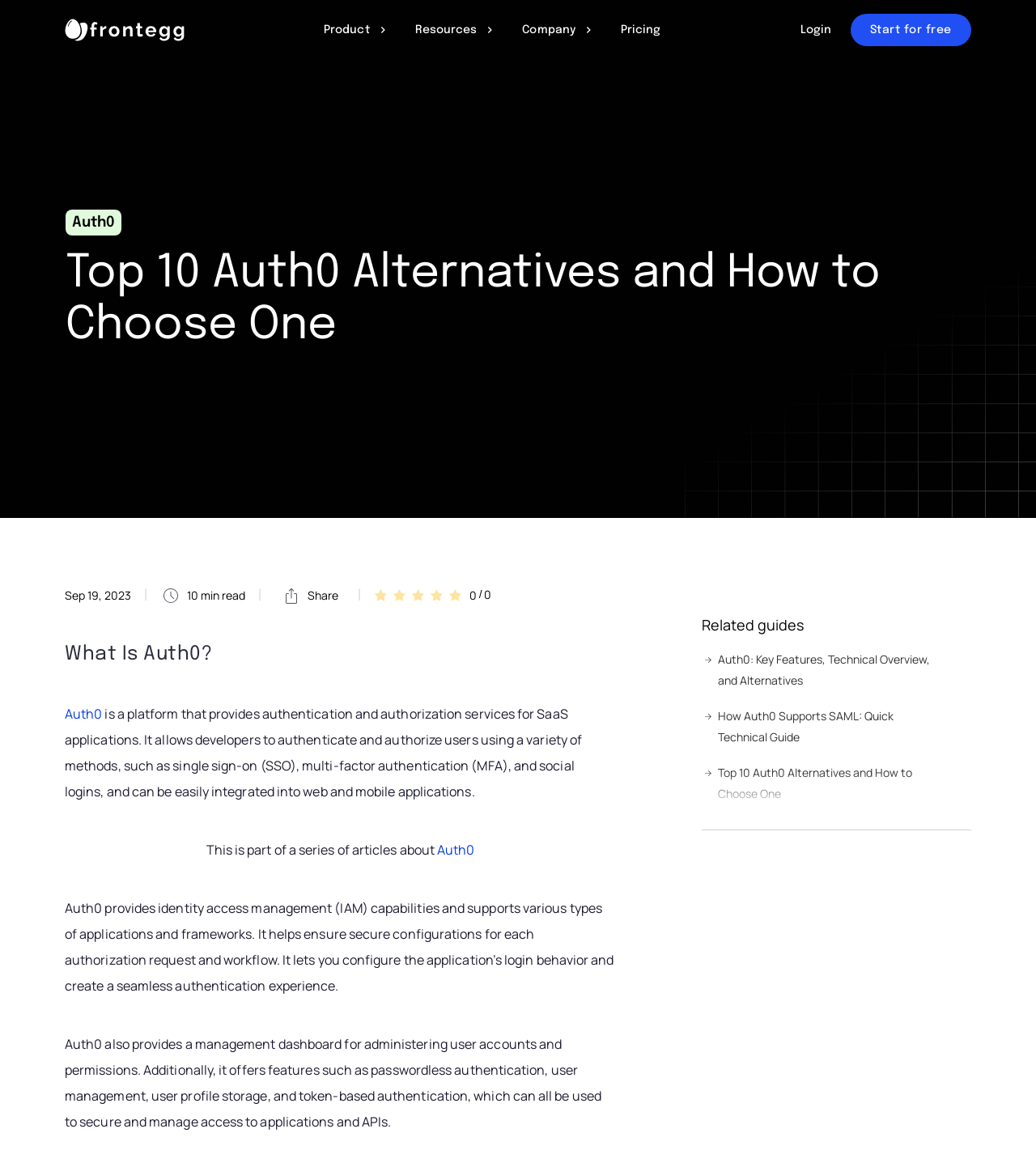What is the title of the article?
Give a detailed response to the question by analyzing the screenshot.

I looked at the heading element with the largest font size, which is 'Top 10 Auth0 Alternatives and How to Choose One', so this is the title of the article.